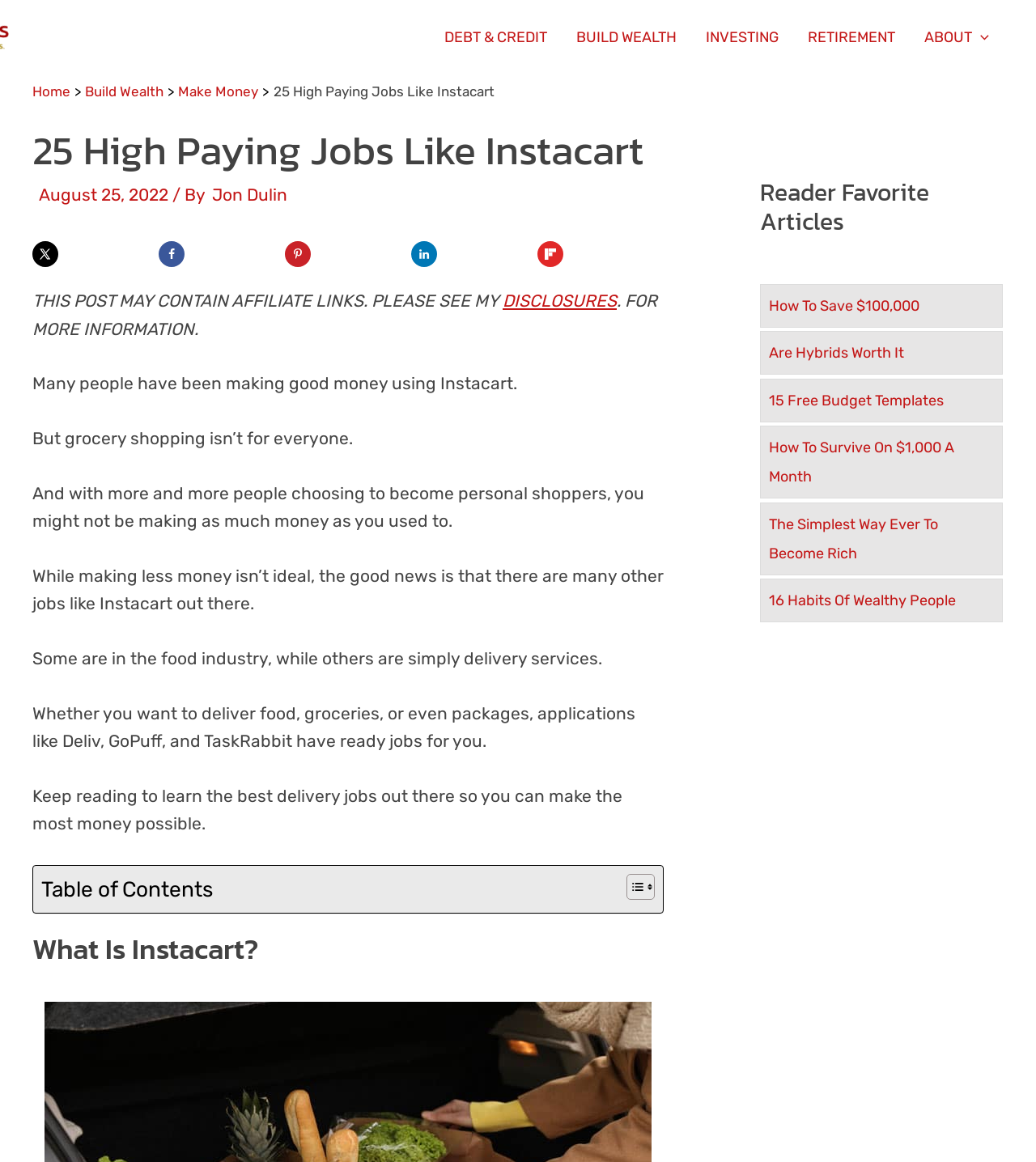Please answer the following question using a single word or phrase: 
What is the purpose of the article?

To provide information on high paying jobs like Instacart